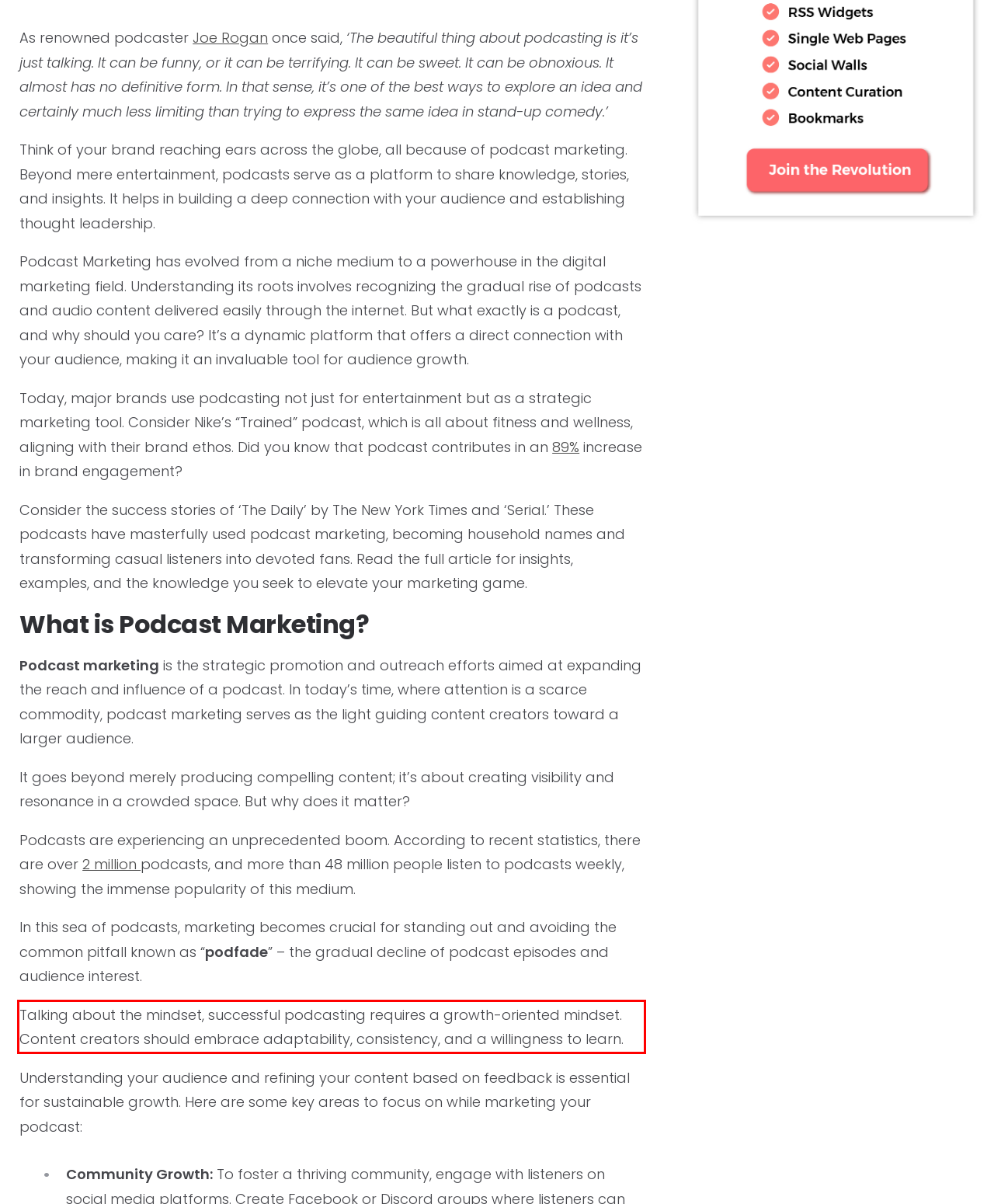Please examine the webpage screenshot and extract the text within the red bounding box using OCR.

Talking about the mindset, successful podcasting requires a growth-oriented mindset. Content creators should embrace adaptability, consistency, and a willingness to learn.